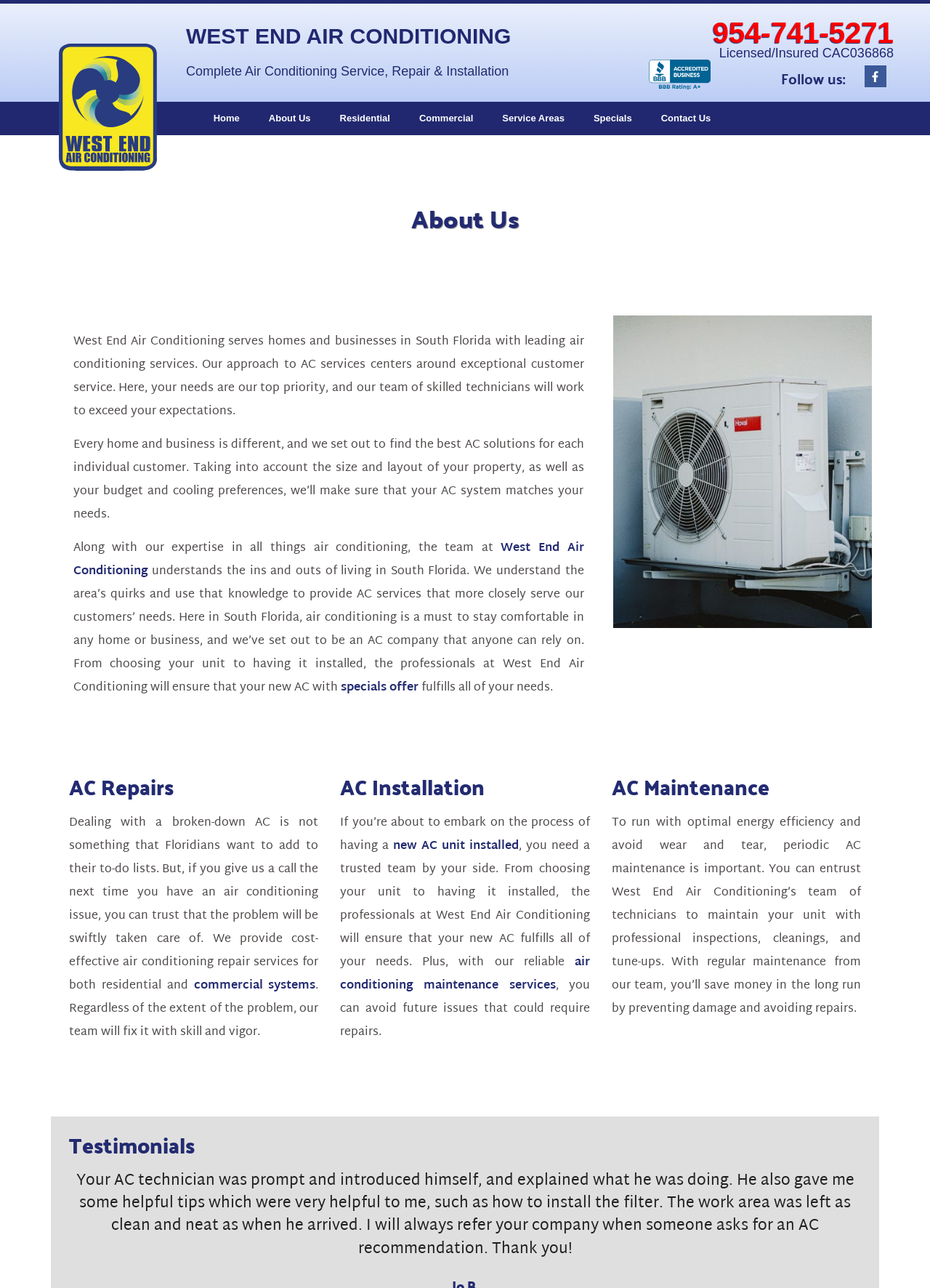Identify the bounding box coordinates for the region of the element that should be clicked to carry out the instruction: "Call the company". The bounding box coordinates should be four float numbers between 0 and 1, i.e., [left, top, right, bottom].

[0.766, 0.013, 0.961, 0.038]